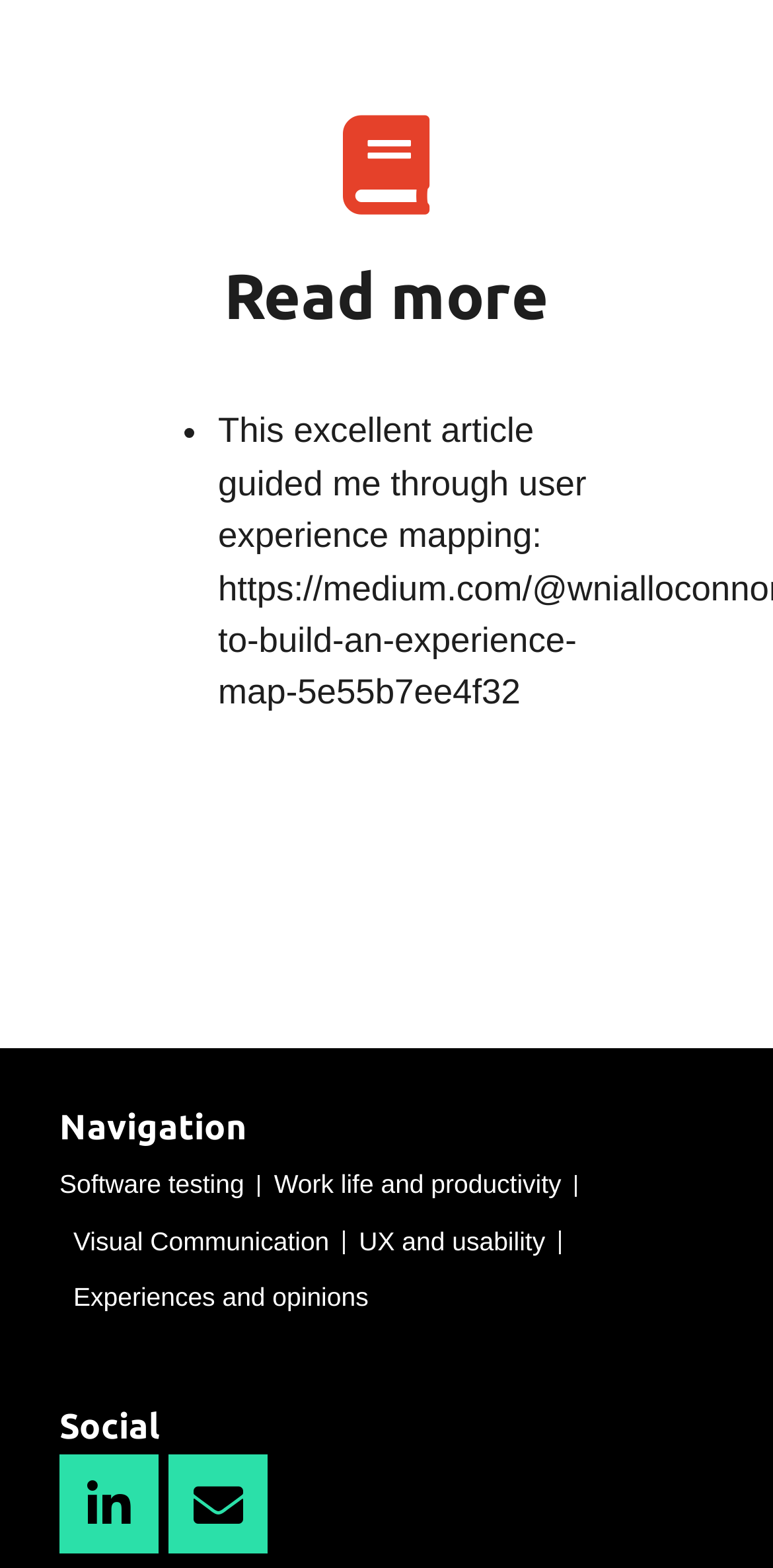Please identify the bounding box coordinates of the element I should click to complete this instruction: 'Read more'. The coordinates should be given as four float numbers between 0 and 1, like this: [left, top, right, bottom].

[0.179, 0.164, 0.821, 0.213]